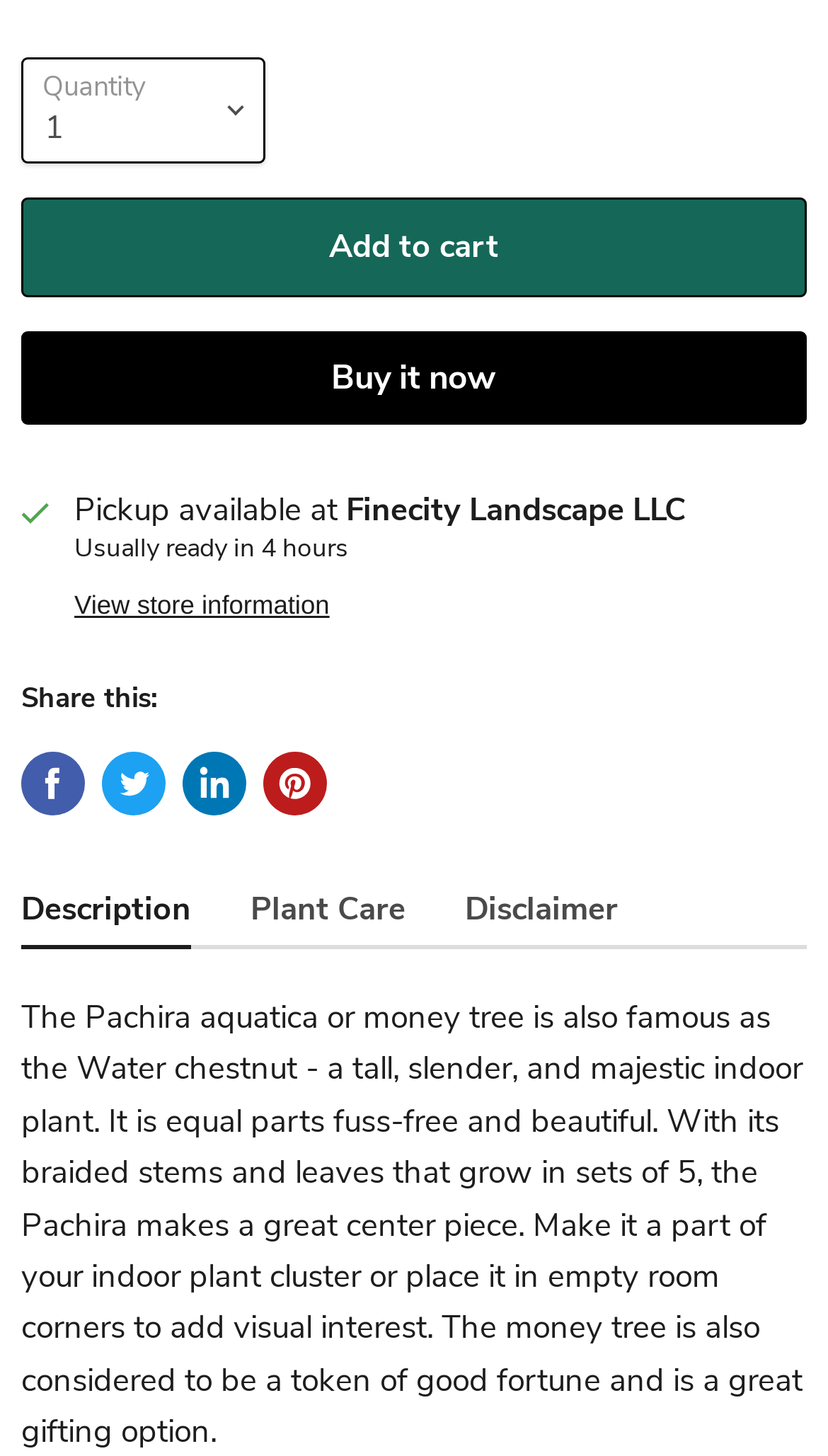Given the element description "Add to cart", identify the bounding box of the corresponding UI element.

[0.026, 0.135, 0.974, 0.204]